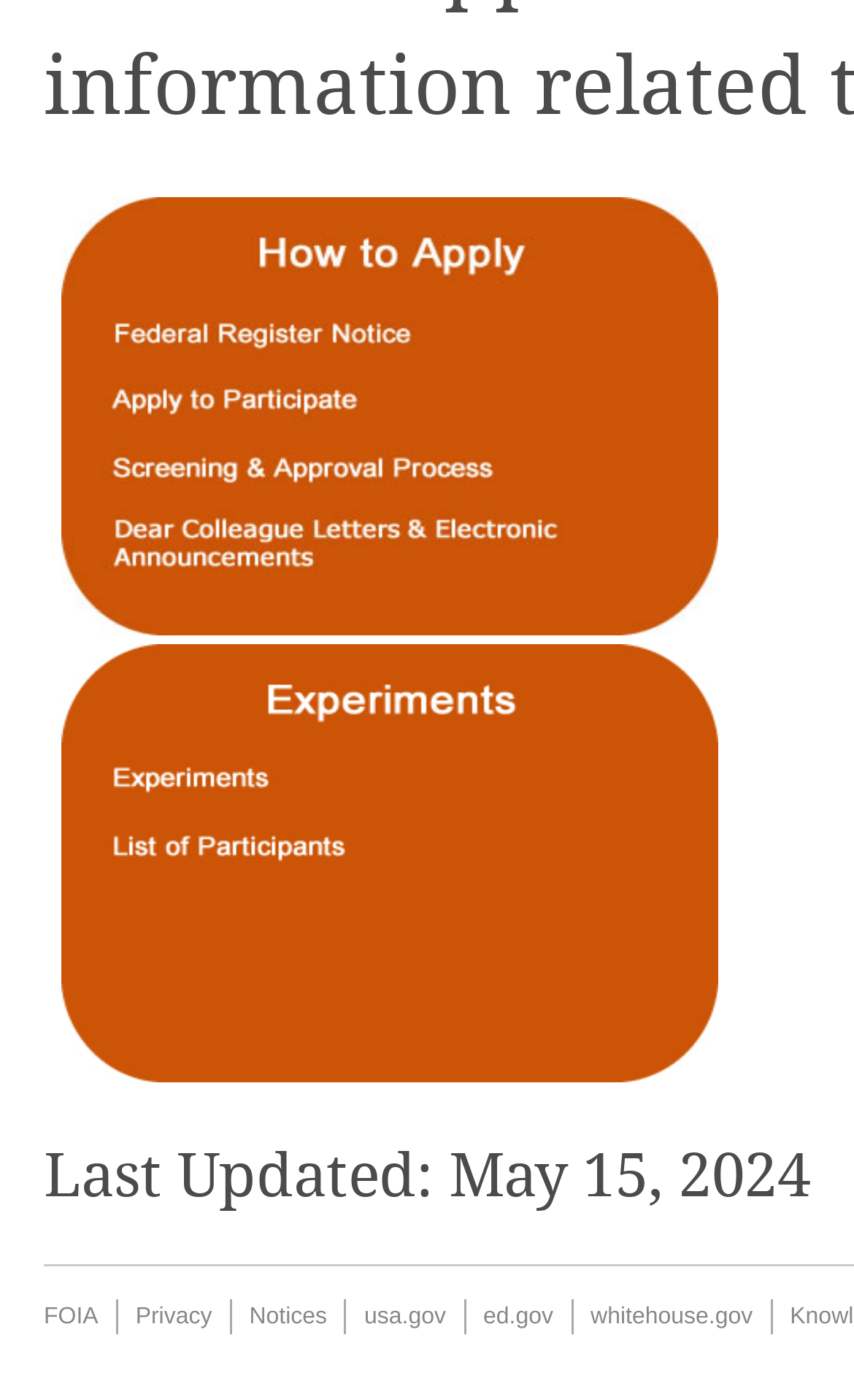What is the name of the image located at the top-left of the page?
Look at the webpage screenshot and answer the question with a detailed explanation.

I examined the image elements at the top of the page and found that the image located at the top-left has the text 'How To Apply'.